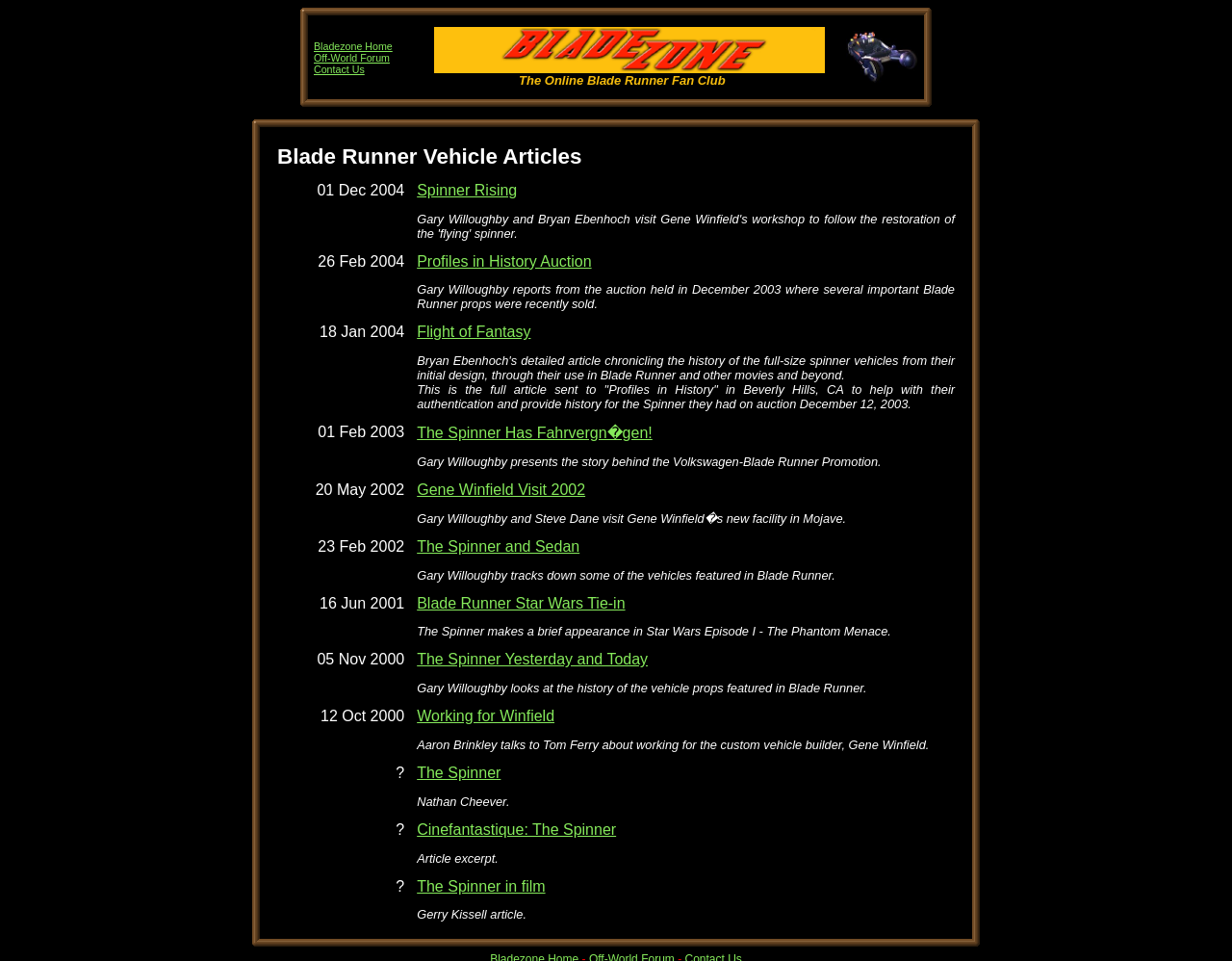Identify the bounding box coordinates of the region that should be clicked to execute the following instruction: "View Flight of Fantasy article".

[0.338, 0.337, 0.431, 0.354]